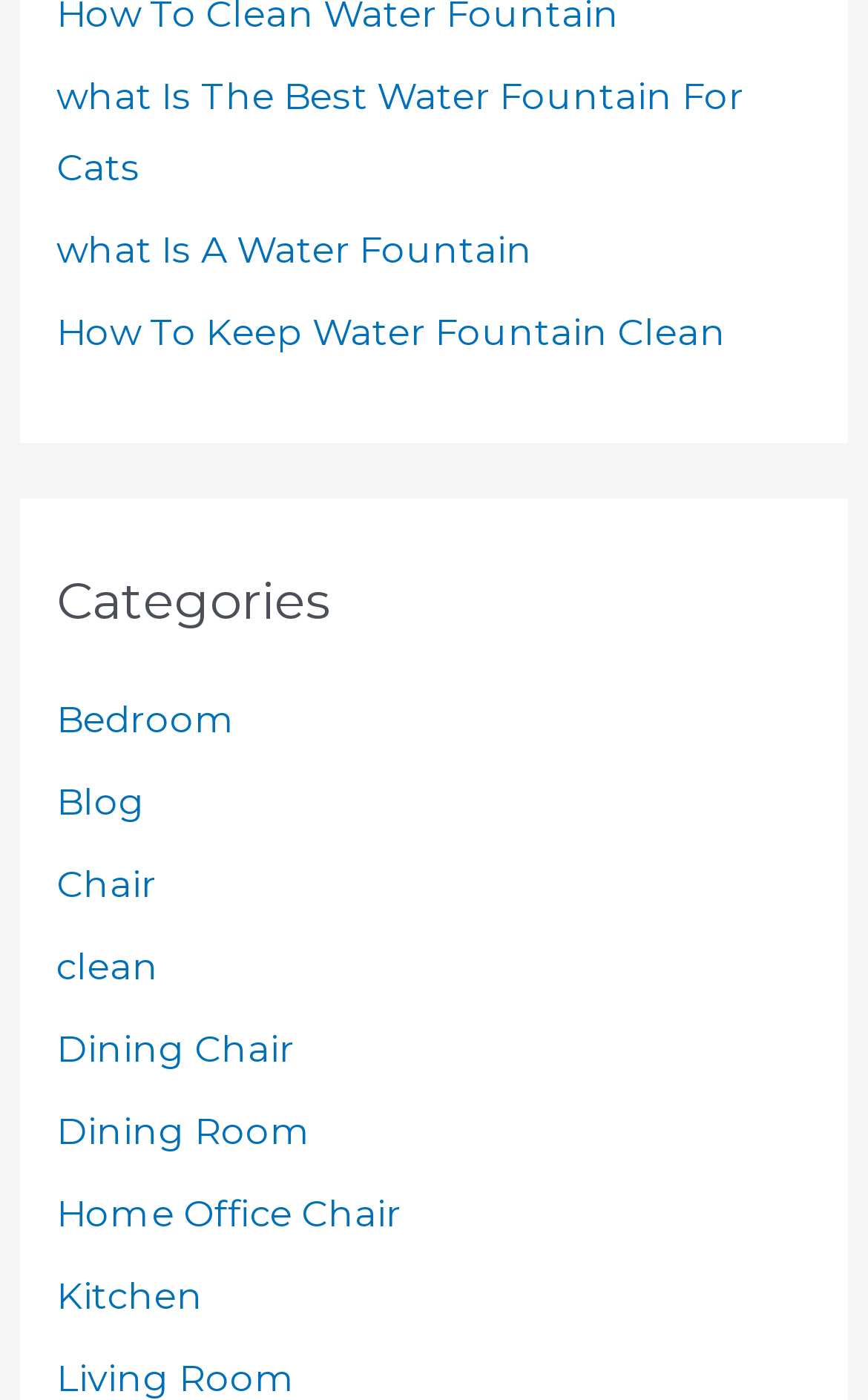What is the last category listed?
Please provide a comprehensive and detailed answer to the question.

The last category listed under the 'Categories' section is 'Living Room', which is the 10th category in the list.